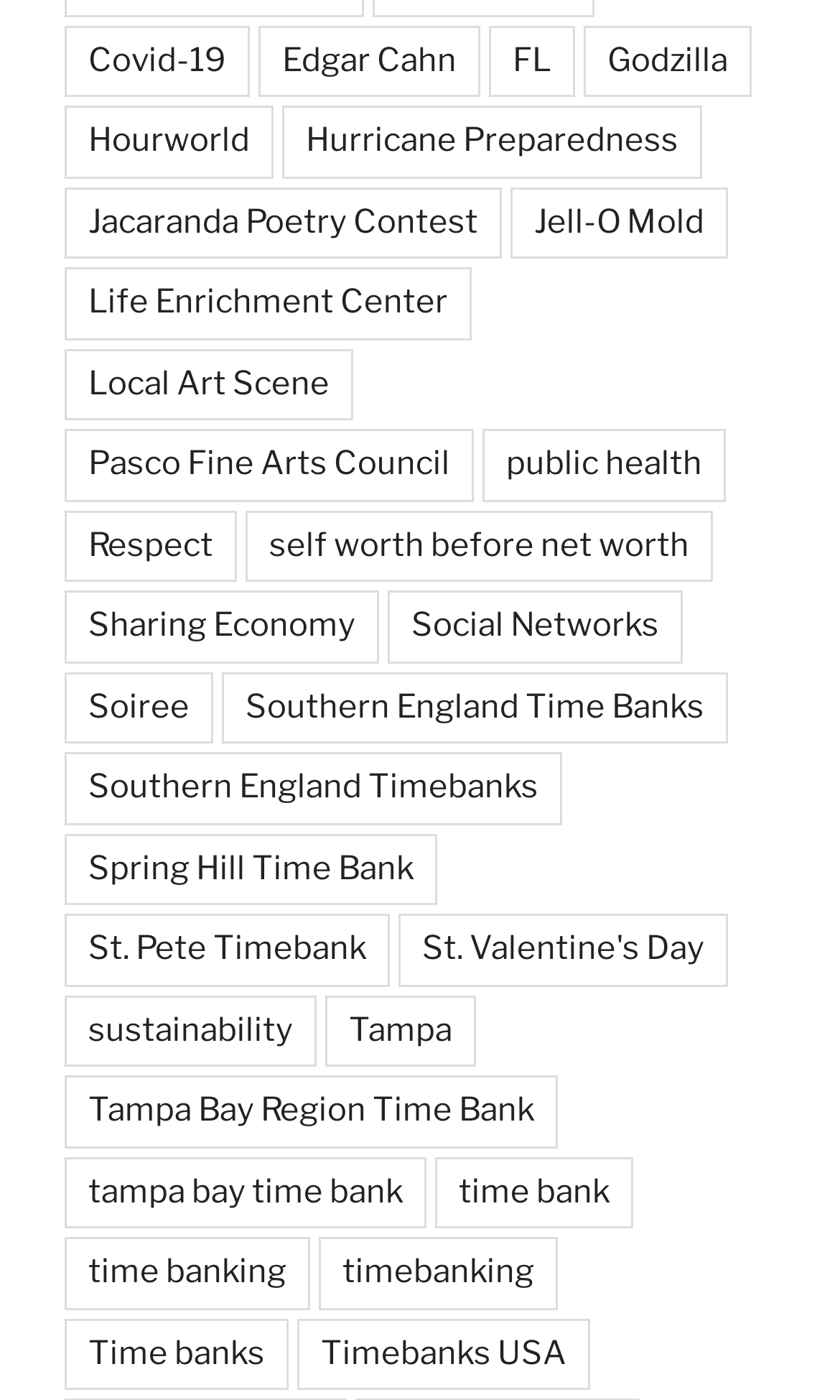What is the topic of the link at the top left corner?
Using the visual information, reply with a single word or short phrase.

Covid-19